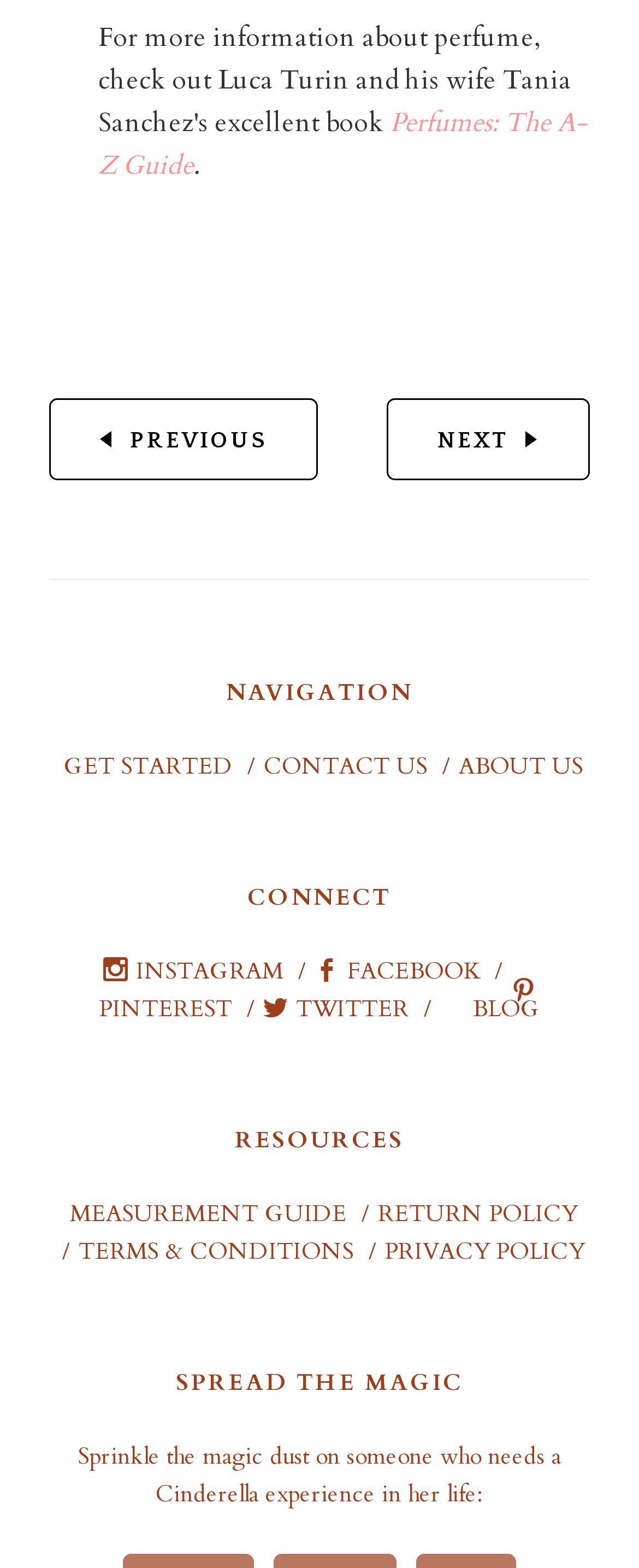Identify the bounding box coordinates of the region that needs to be clicked to carry out this instruction: "Go to the previous page". Provide these coordinates as four float numbers ranging from 0 to 1, i.e., [left, top, right, bottom].

[0.077, 0.254, 0.496, 0.306]